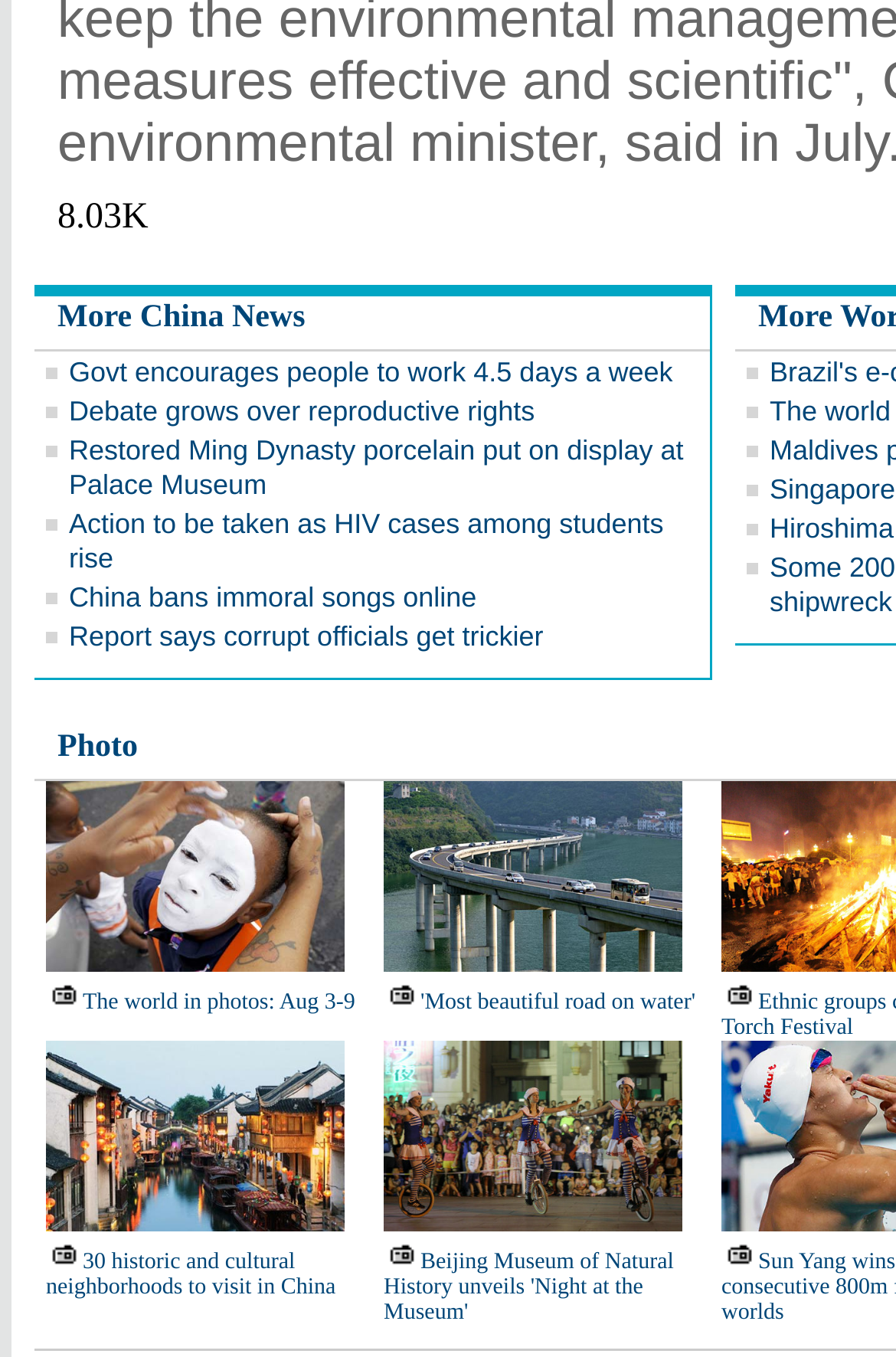Can you find the bounding box coordinates for the element that needs to be clicked to execute this instruction: "Explore the world in photos"? The coordinates should be given as four float numbers between 0 and 1, i.e., [left, top, right, bottom].

[0.092, 0.73, 0.396, 0.748]